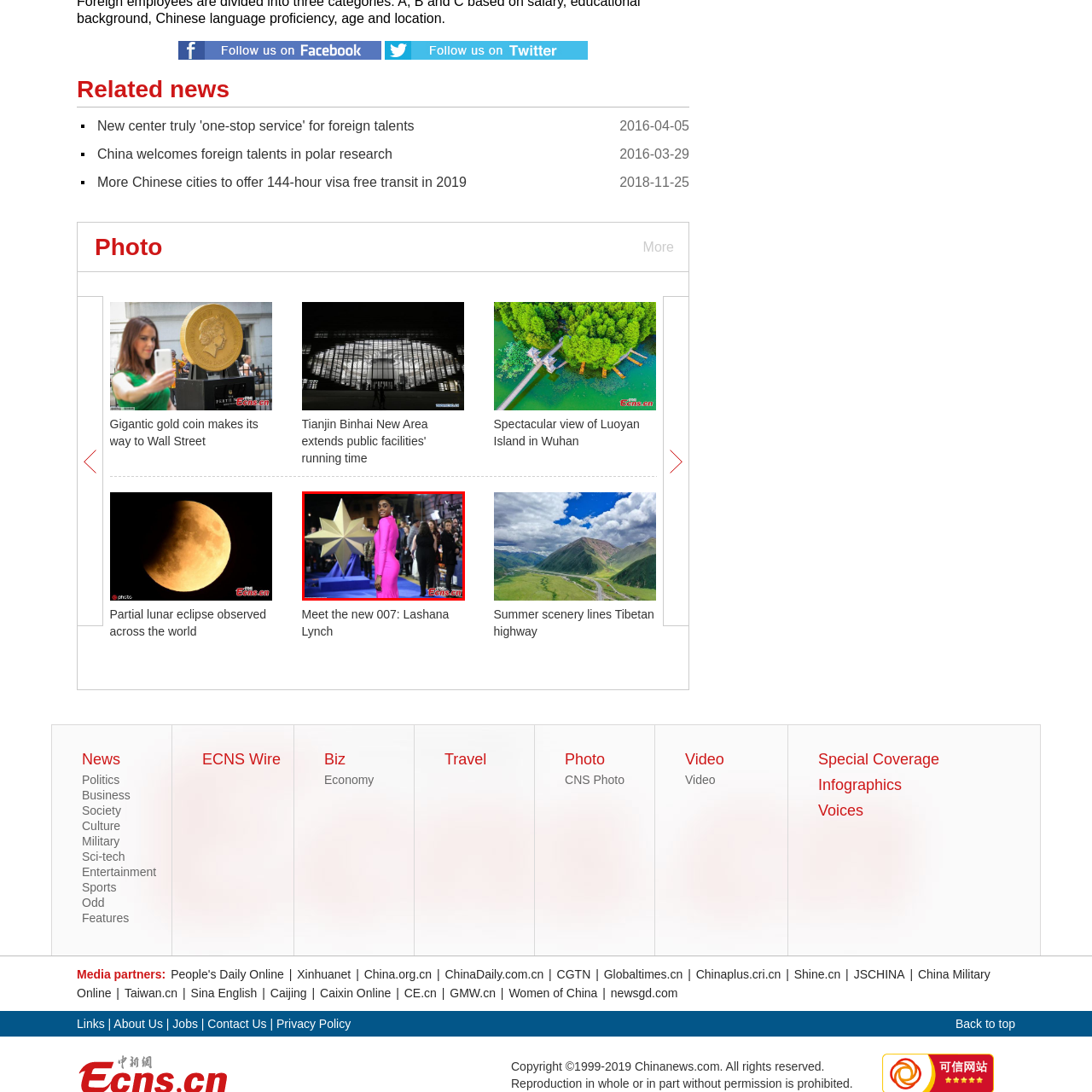What is the shape of the backdrop's central feature?
Look at the image surrounded by the red border and respond with a one-word or short-phrase answer based on your observation.

star